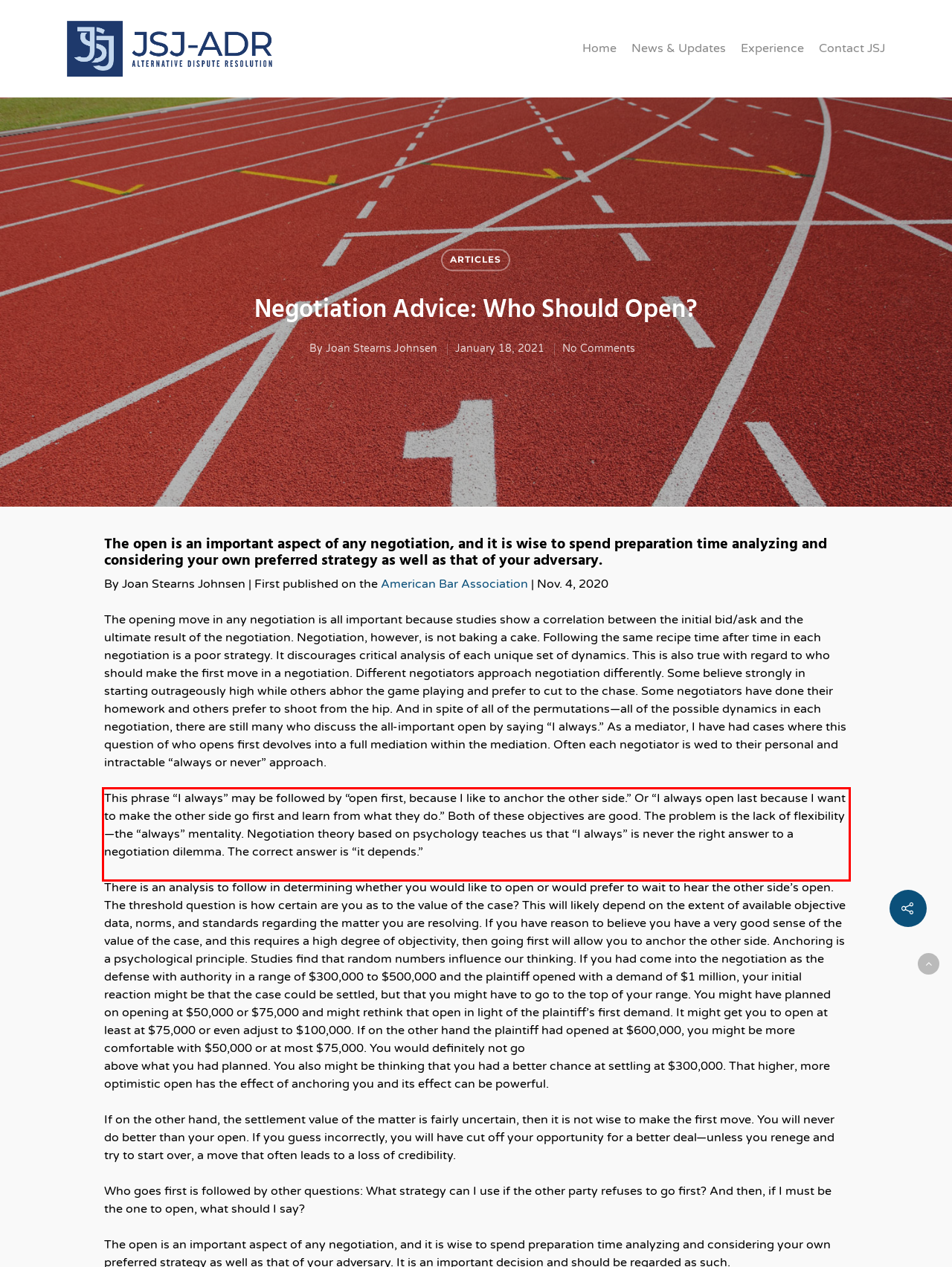You are provided with a screenshot of a webpage featuring a red rectangle bounding box. Extract the text content within this red bounding box using OCR.

This phrase “I always” may be followed by “open first, because I like to anchor the other side.” Or “I always open last because I want to make the other side go first and learn from what they do.” Both of these objectives are good. The problem is the lack of flexibility—the “always” mentality. Negotiation theory based on psychology teaches us that “I always” is never the right answer to a negotiation dilemma. The correct answer is “it depends.”